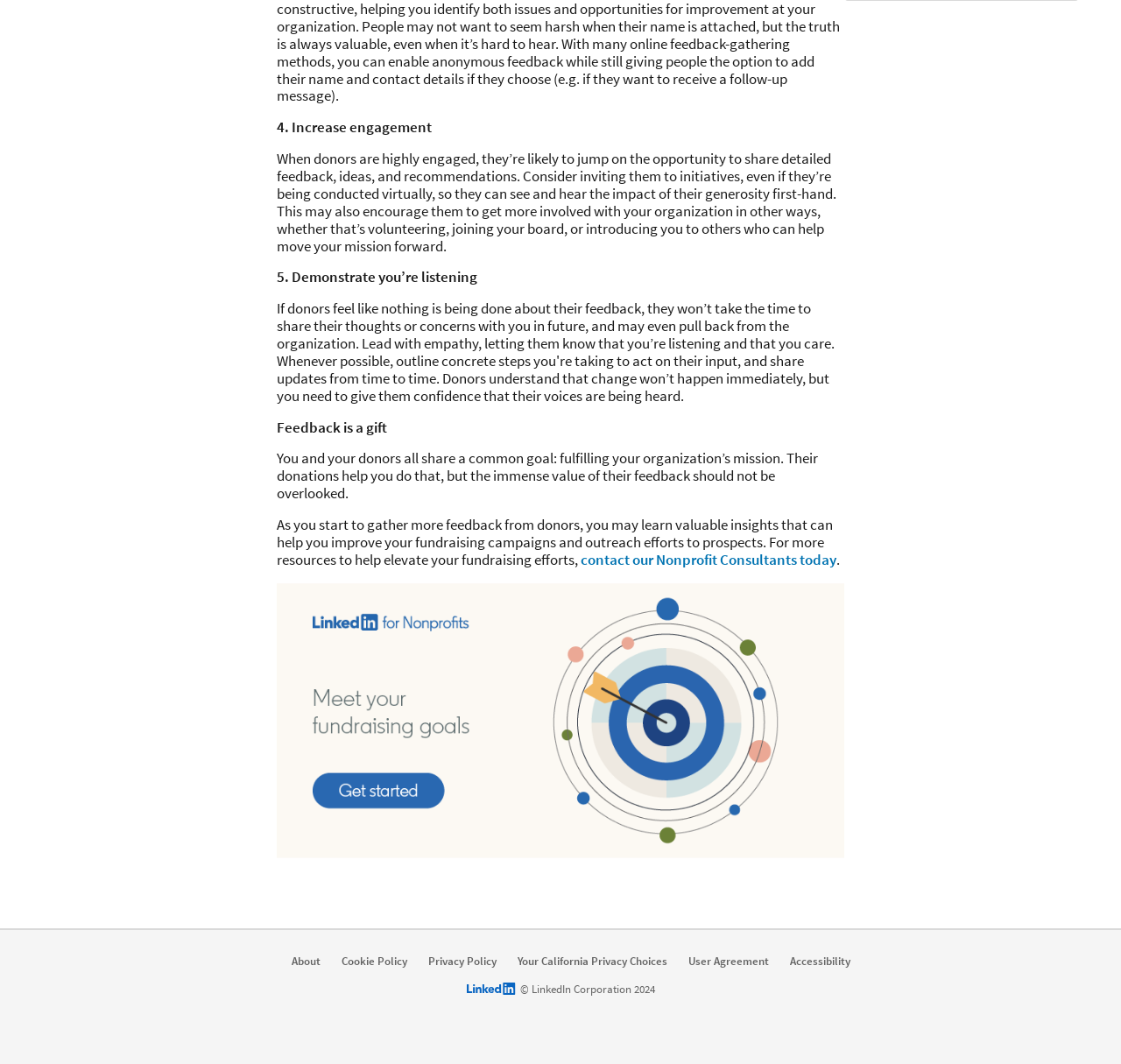Analyze the image and answer the question with as much detail as possible: 
What is the purpose of gathering feedback from donors?

According to the StaticText element with the text 'As you start to gather more feedback from donors, you may learn valuable insights that can help you improve your fundraising campaigns and outreach efforts to prospects.', the purpose of gathering feedback from donors is to gain valuable insights that can help improve fundraising campaigns and outreach efforts.